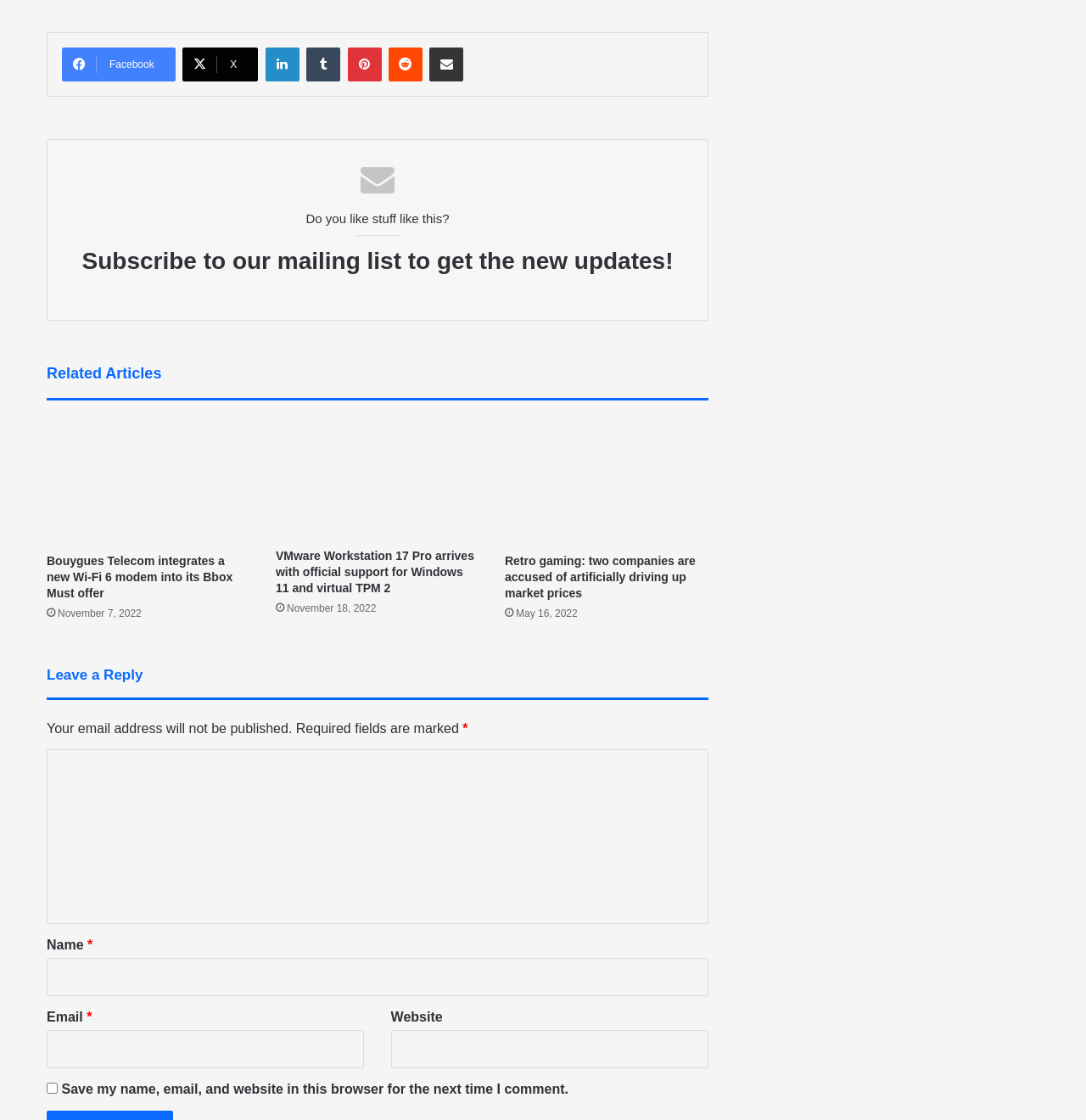Pinpoint the bounding box coordinates of the clickable element needed to complete the instruction: "Leave a comment". The coordinates should be provided as four float numbers between 0 and 1: [left, top, right, bottom].

[0.043, 0.669, 0.652, 0.825]